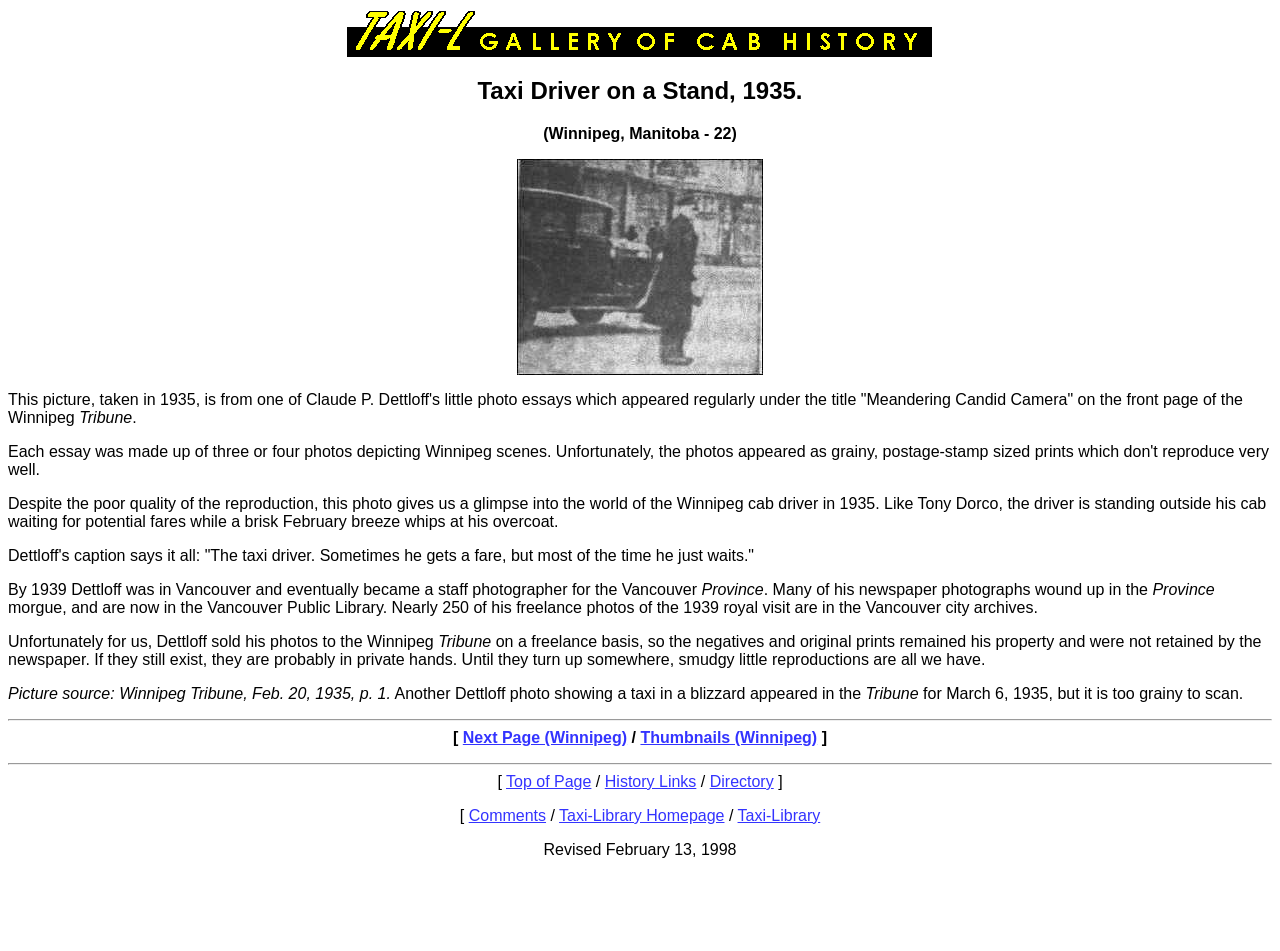Please determine the bounding box coordinates for the element with the description: "Comments".

[0.366, 0.848, 0.427, 0.866]